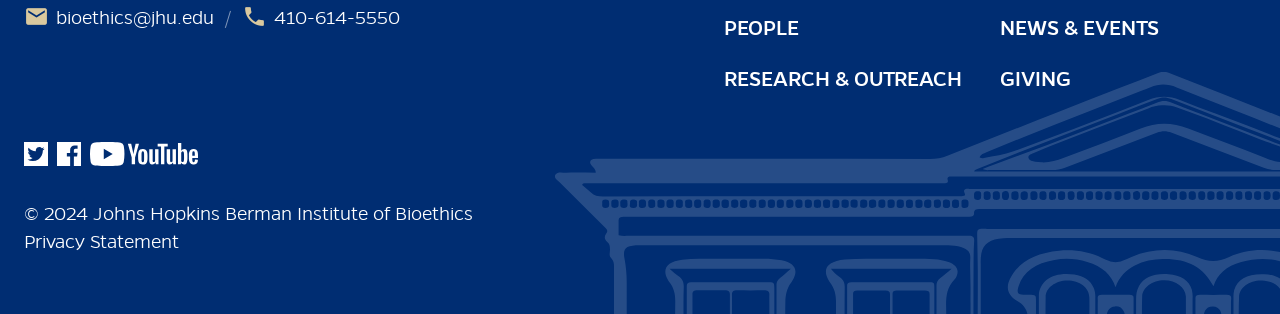Please respond in a single word or phrase: 
How many social media platforms are linked?

3